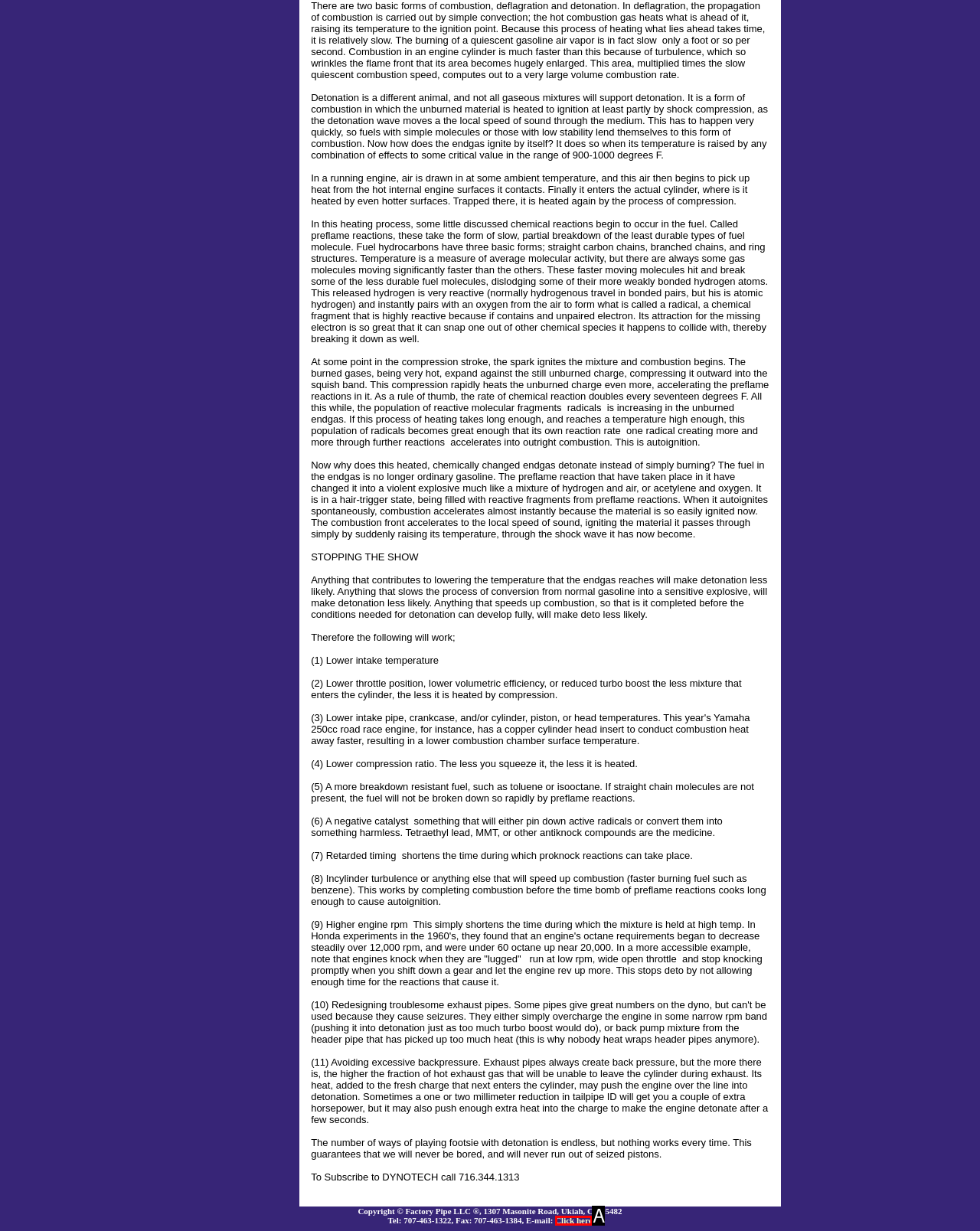Select the letter from the given choices that aligns best with the description: Click here. Reply with the specific letter only.

A